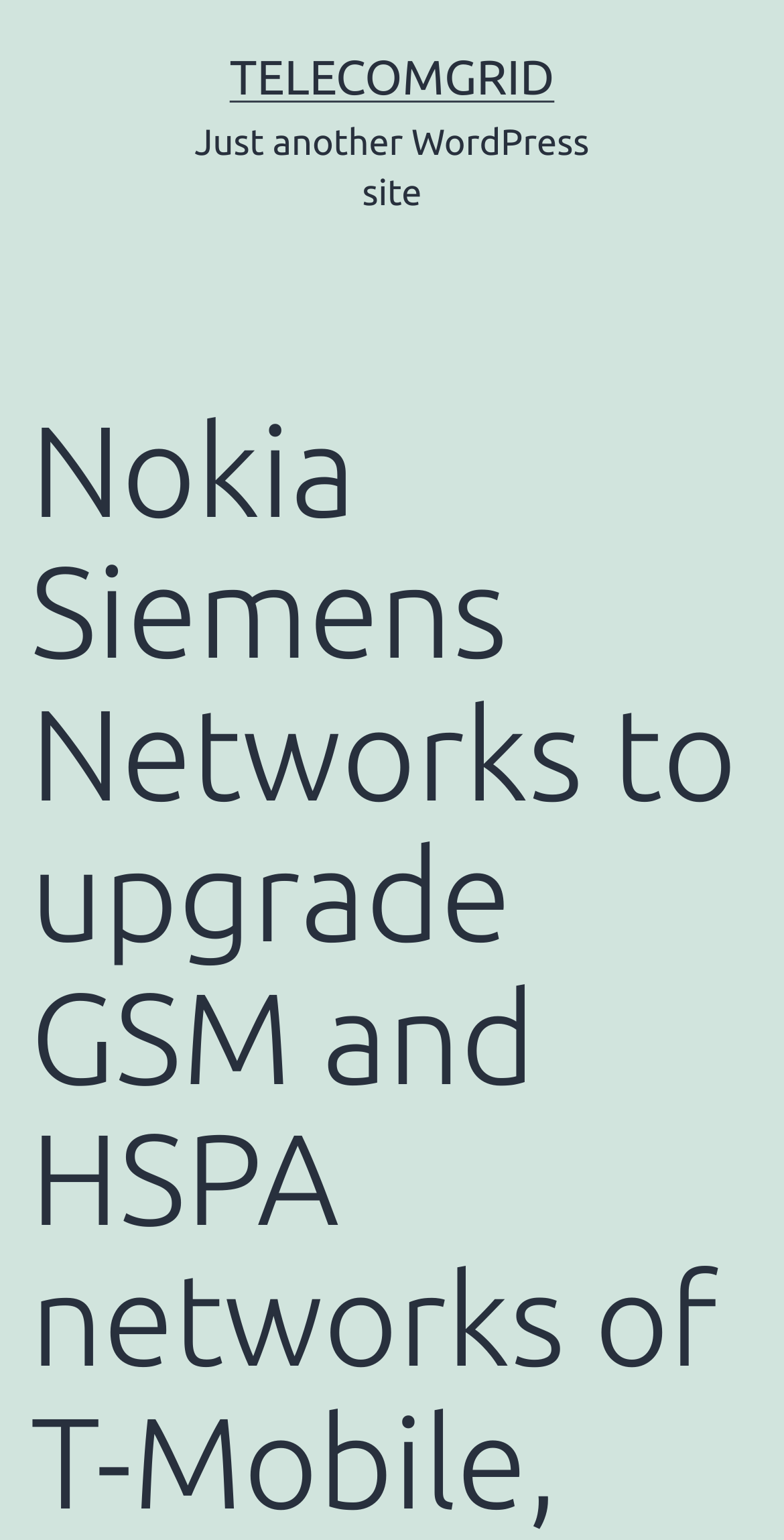Extract the main headline from the webpage and generate its text.

Nokia Siemens Networks to upgrade GSM and HSPA networks of T-Mobile, Orange in Poland